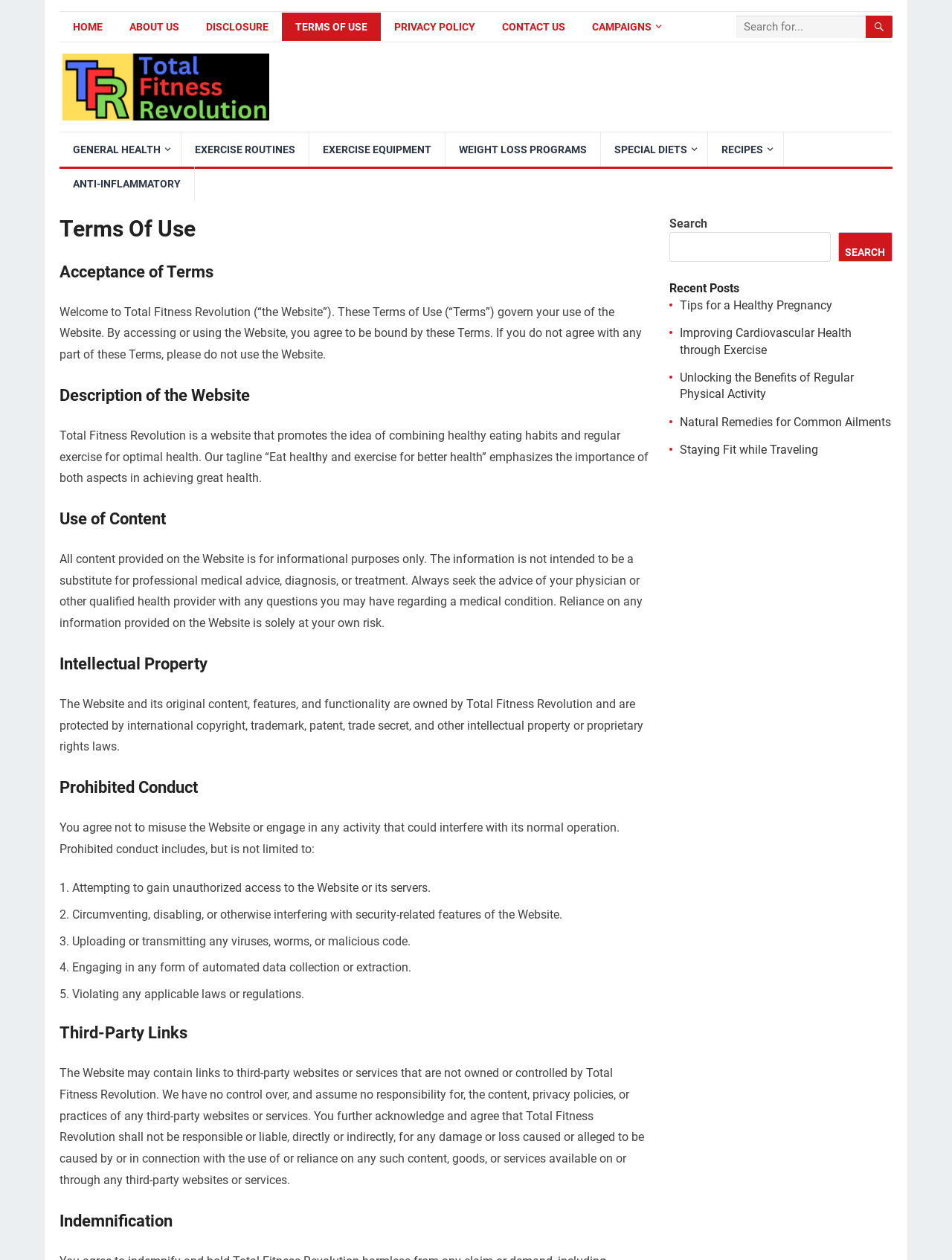What is the main heading of this webpage? Please extract and provide it.

Terms Of Use